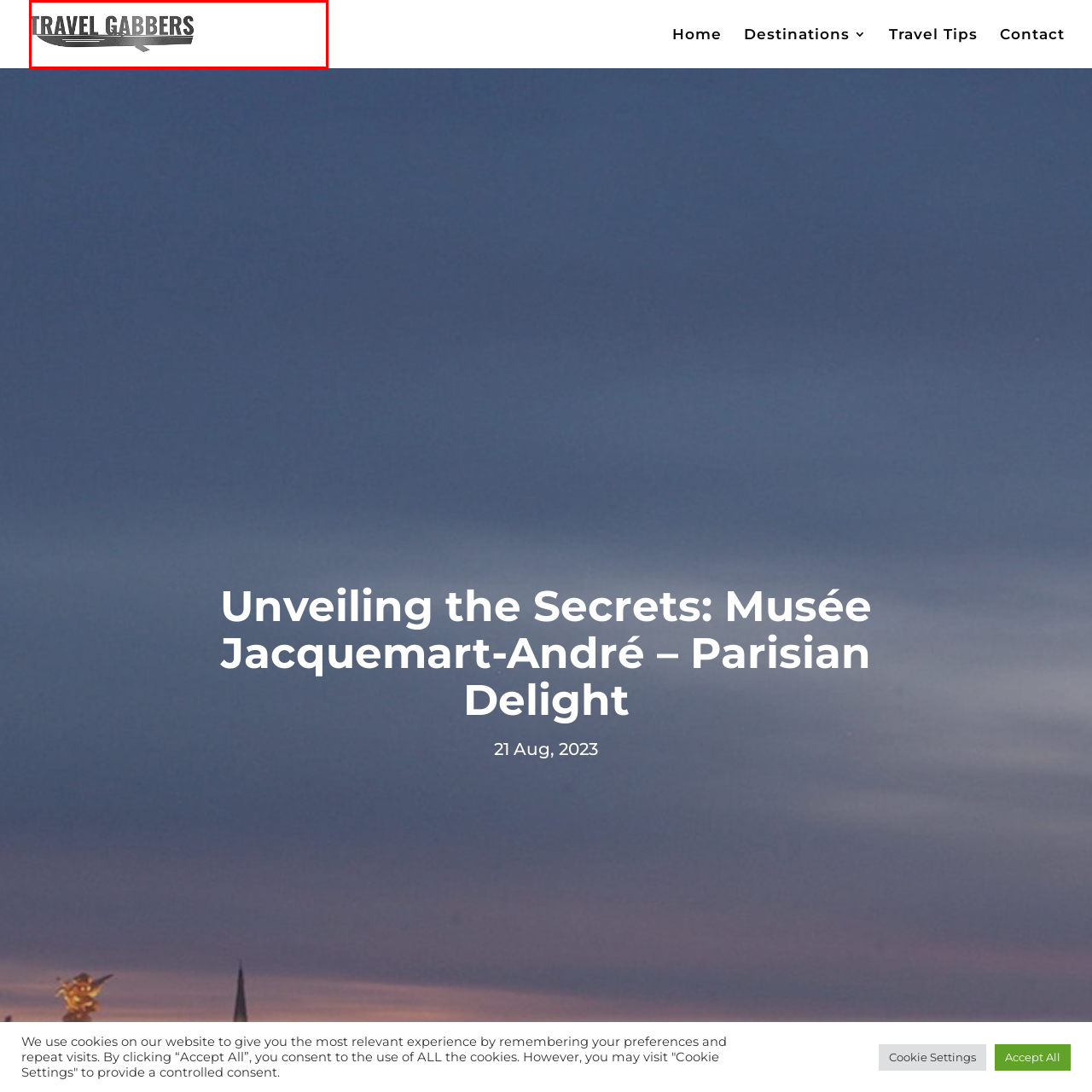What is the title of the article featured on the webpage?
Pay attention to the image surrounded by the red bounding box and answer the question in detail based on the image.

The article title is prominently displayed on the webpage, highlighting the topic of Musée Jacquemart-André in Paris, which is likely a travel destination or attraction.